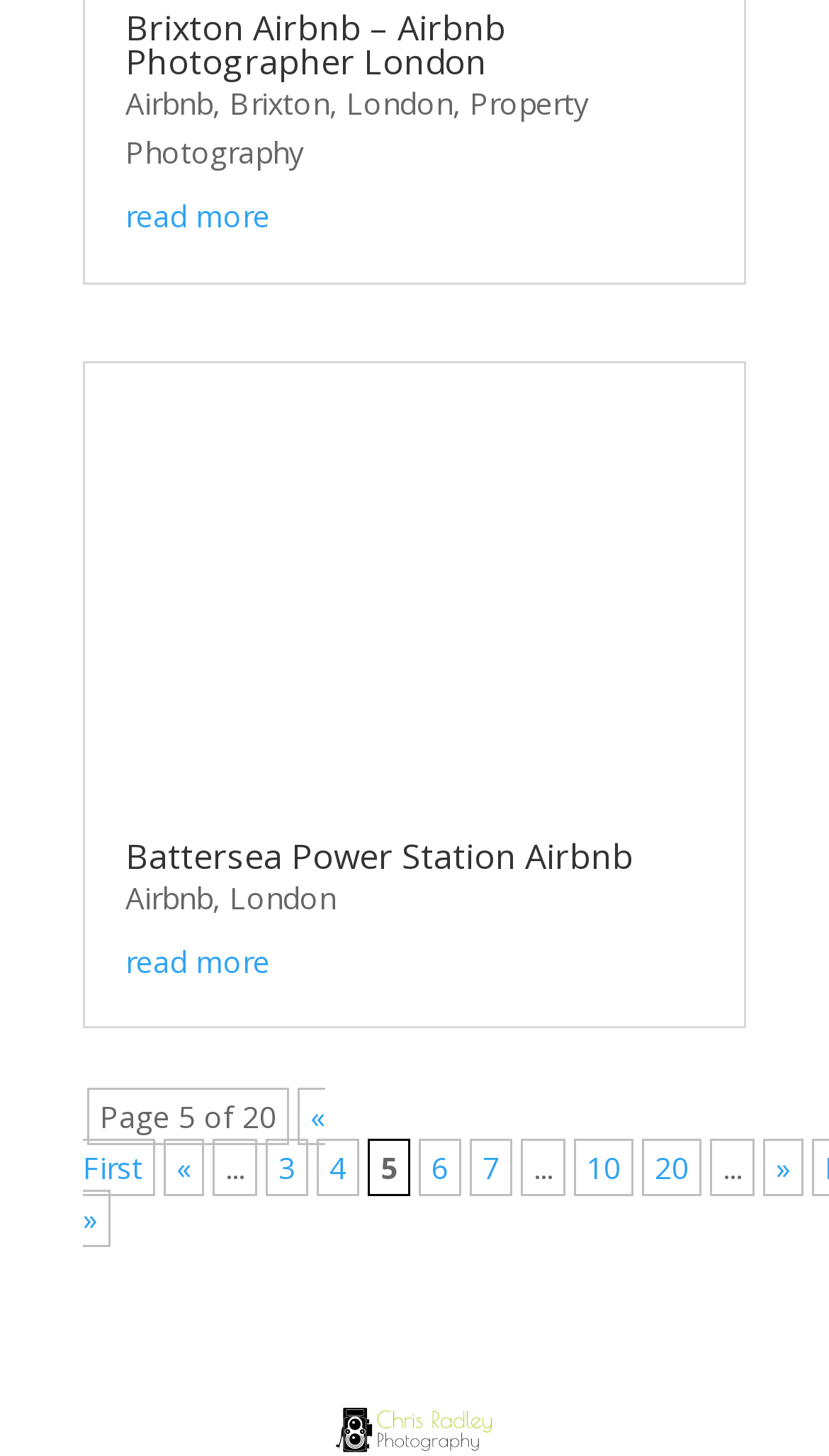Please specify the bounding box coordinates of the clickable section necessary to execute the following command: "Go to the next page".

[0.921, 0.782, 0.969, 0.822]